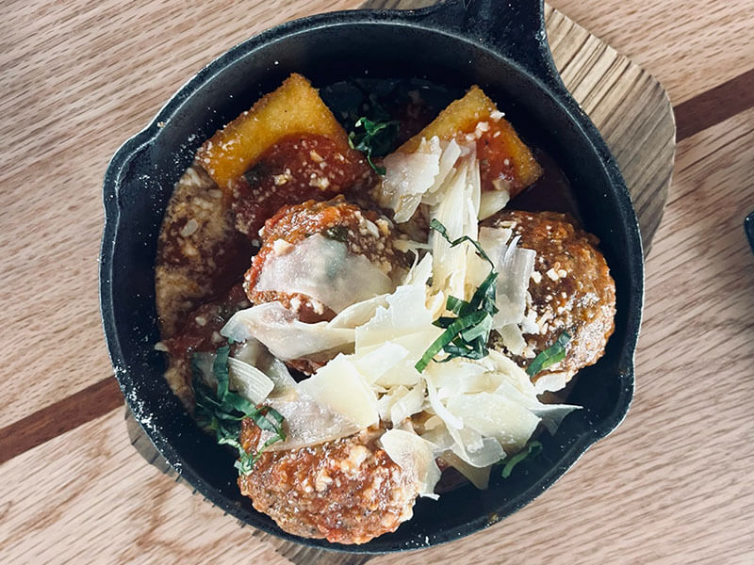Create an elaborate description of the image, covering every aspect.

This enticing dish features a hearty meatball special from the New York Butcher Shoppe, beautifully presented in a cast-iron skillet. Three succulent meatballs are nestled in a rich marinara sauce, topped with shavings of Parmesan cheese that add a creamy texture. Surrounding the meatballs are golden pieces of polenta, perfectly crisped and serving as a delightful contrast to the saucy centerpiece. Fresh basil leaves garnish the dish, enhancing both its flavor and visual appeal. The skillet is placed on a rustic wooden surface, emphasizing the homely, yet gourmet, experience that this dish promises.